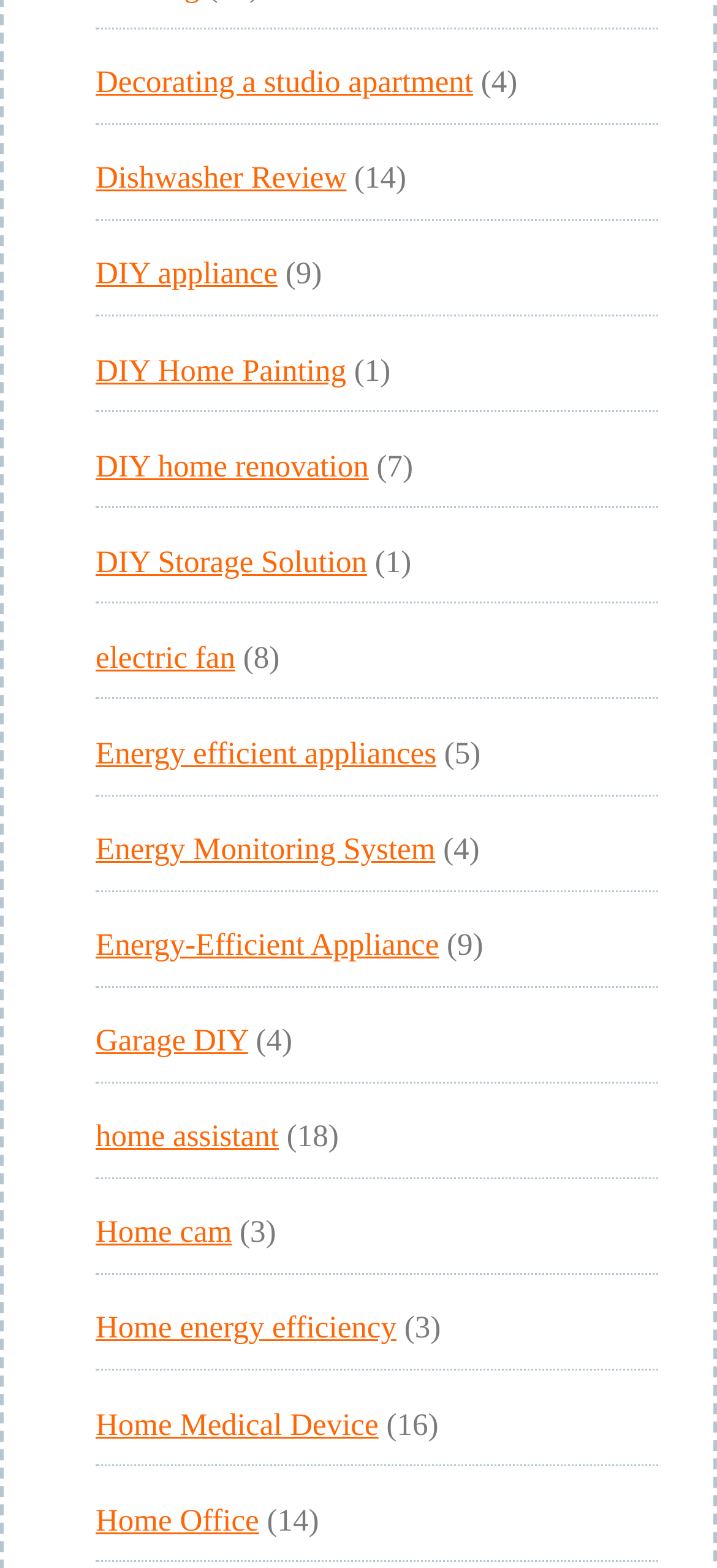How many links are on this webpage?
Refer to the image and provide a one-word or short phrase answer.

20